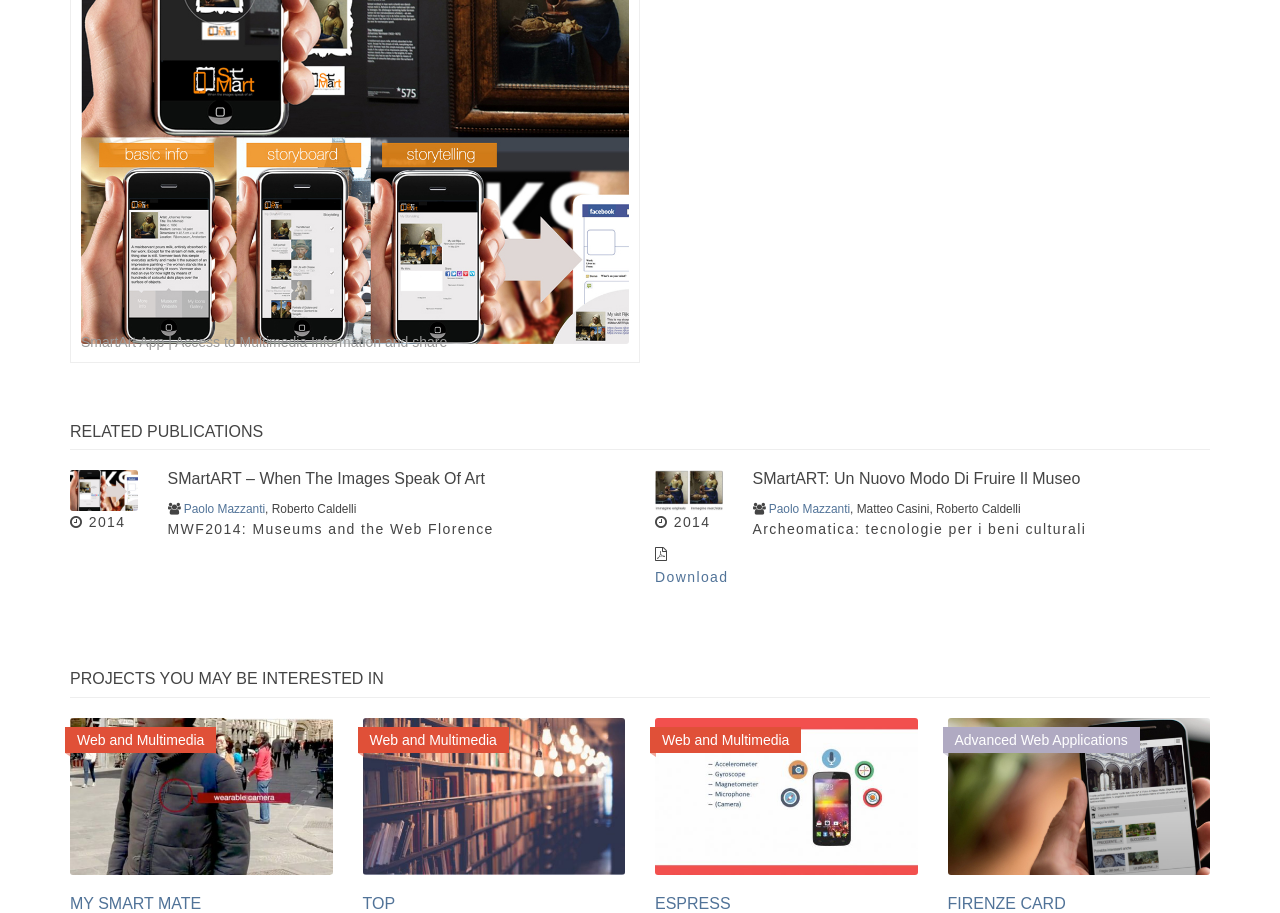Find the bounding box coordinates of the clickable region needed to perform the following instruction: "Download the file". The coordinates should be provided as four float numbers between 0 and 1, i.e., [left, top, right, bottom].

[0.512, 0.623, 0.569, 0.64]